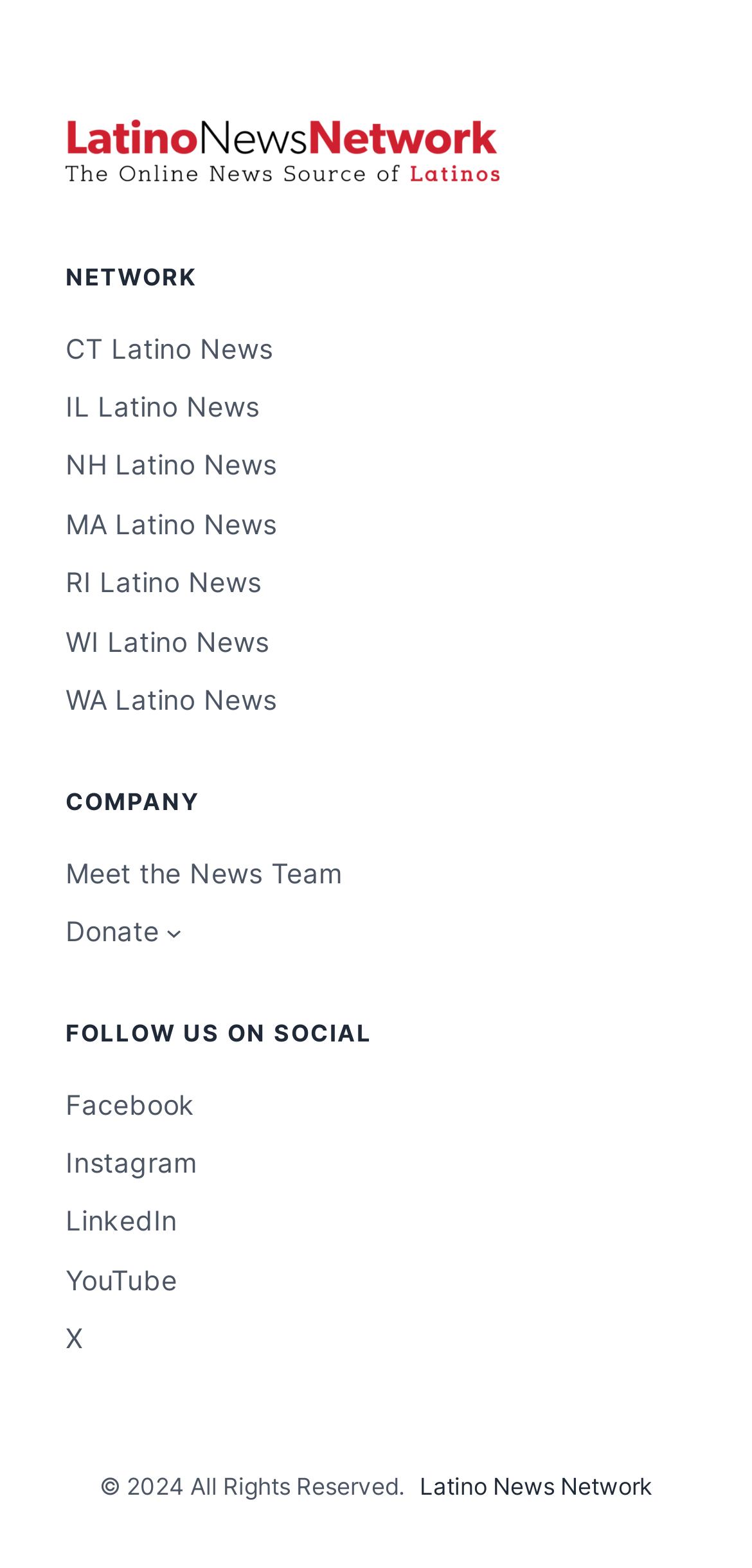Based on the provided description, "parent_node: Donate aria-label="Donate submenu"", find the bounding box of the corresponding UI element in the screenshot.

[0.221, 0.589, 0.242, 0.599]